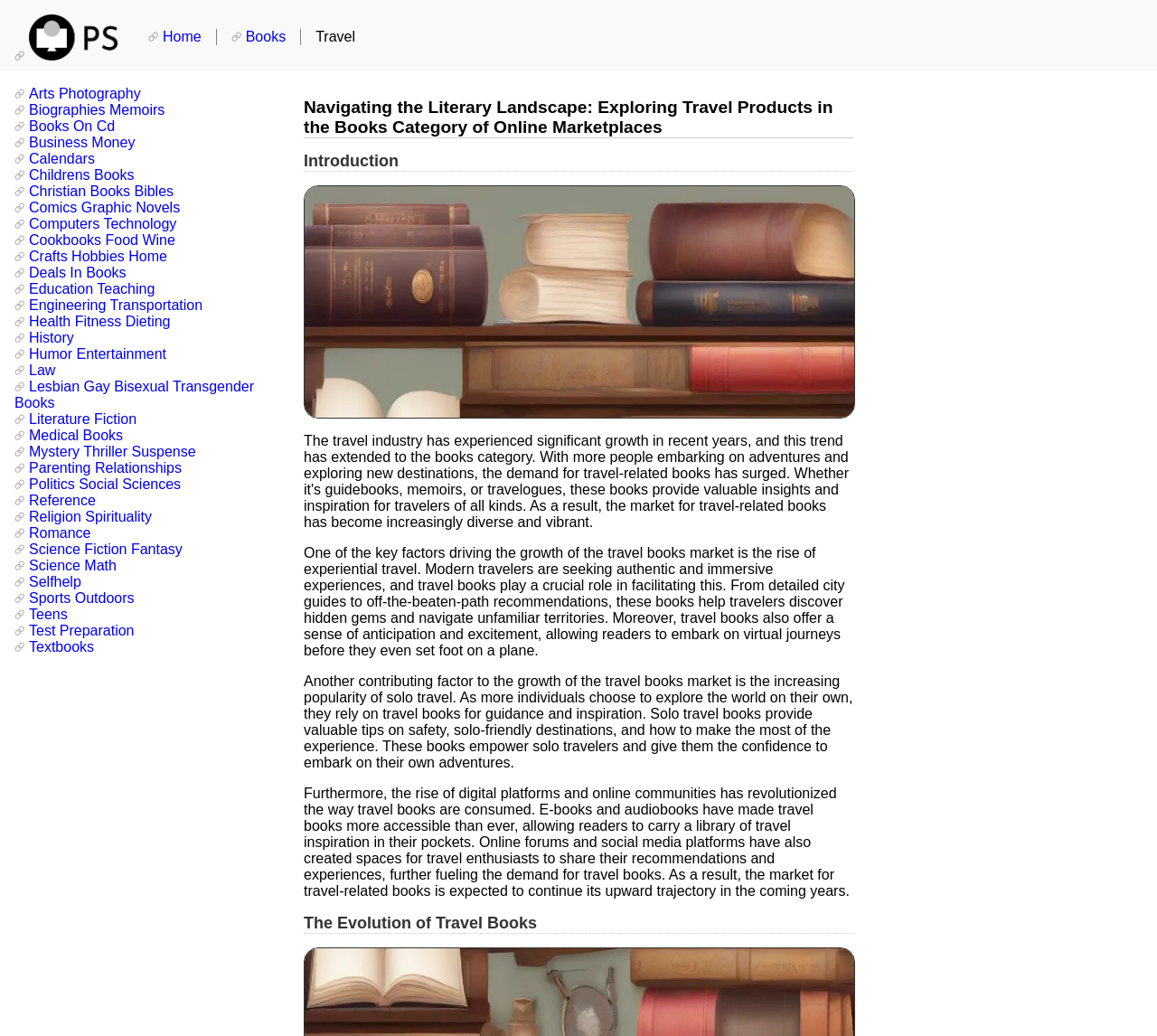Could you determine the bounding box coordinates of the clickable element to complete the instruction: "Click on the 'Arts Photography' link"? Provide the coordinates as four float numbers between 0 and 1, i.e., [left, top, right, bottom].

[0.012, 0.083, 0.122, 0.098]